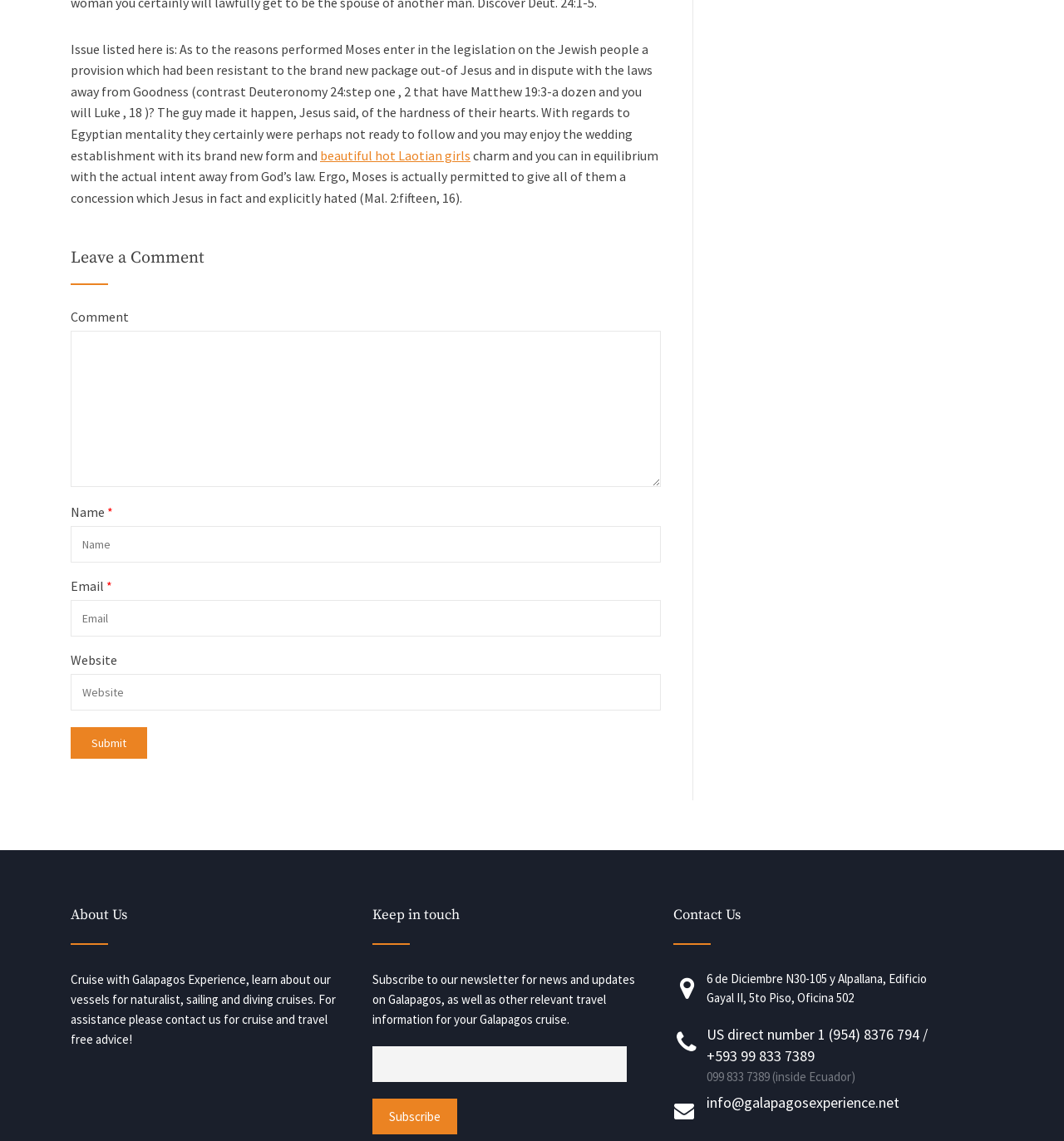What type of cruises does Galapagos Experience offer?
Please answer the question with a detailed response using the information from the screenshot.

According to the text in the 'About Us' section, Galapagos Experience offers naturalist, sailing, and diving cruises, and provides assistance with cruise and travel planning.